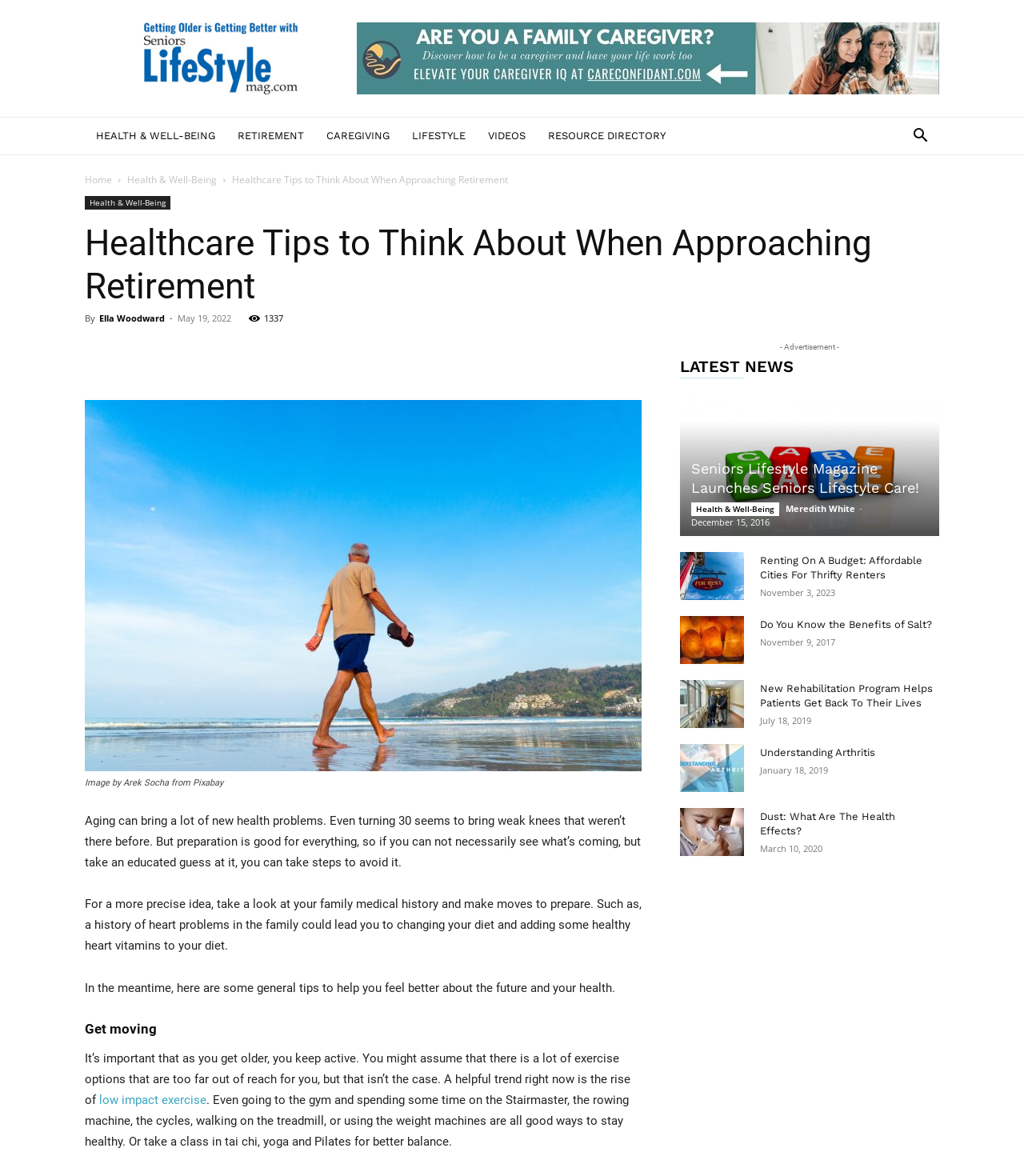Determine the bounding box coordinates of the clickable region to execute the instruction: "View the image 'SLC Announcement scaled'". The coordinates should be four float numbers between 0 and 1, denoted as [left, top, right, bottom].

[0.664, 0.334, 0.917, 0.456]